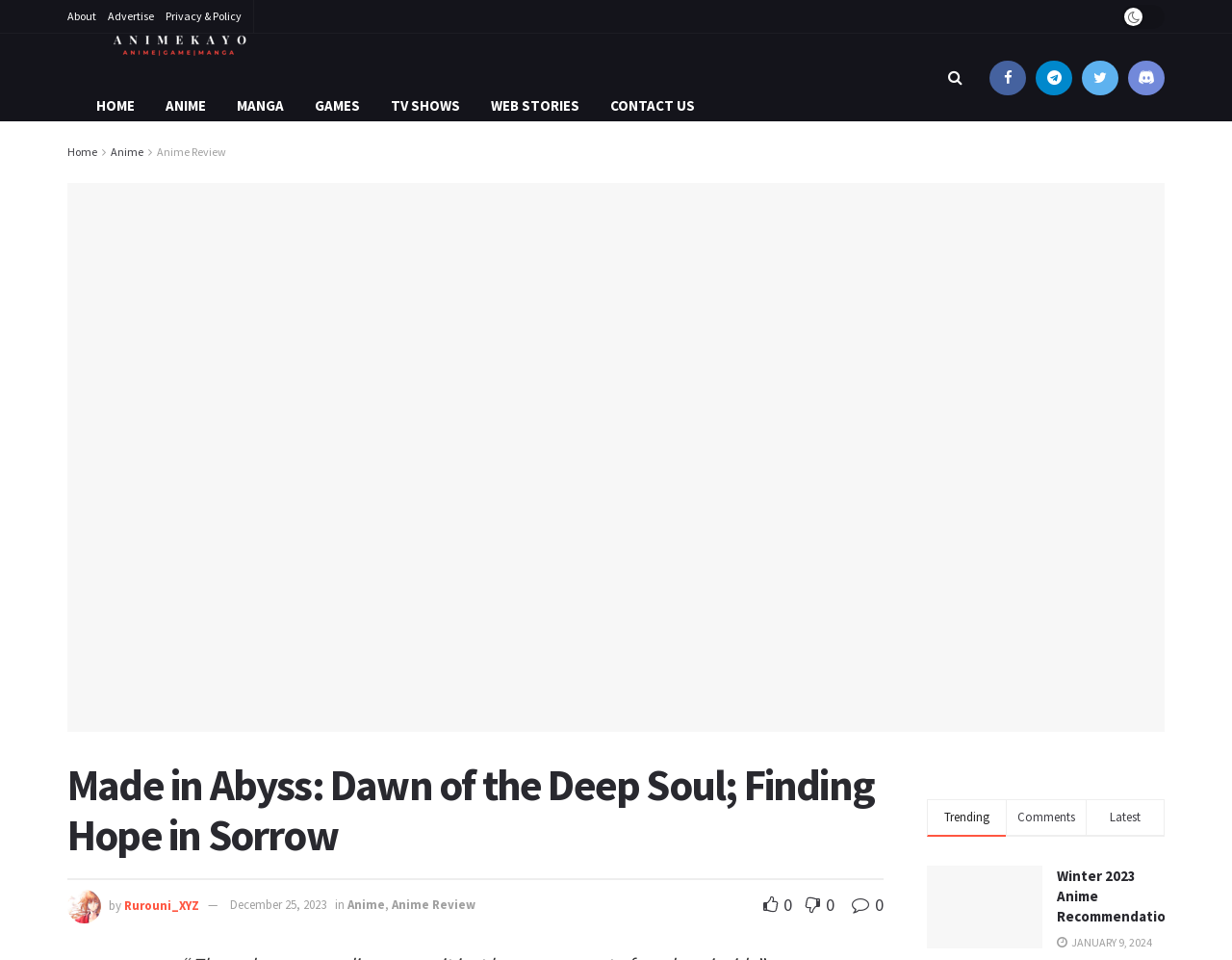Please identify the coordinates of the bounding box that should be clicked to fulfill this instruction: "Click on the 'About' link".

[0.055, 0.0, 0.078, 0.034]